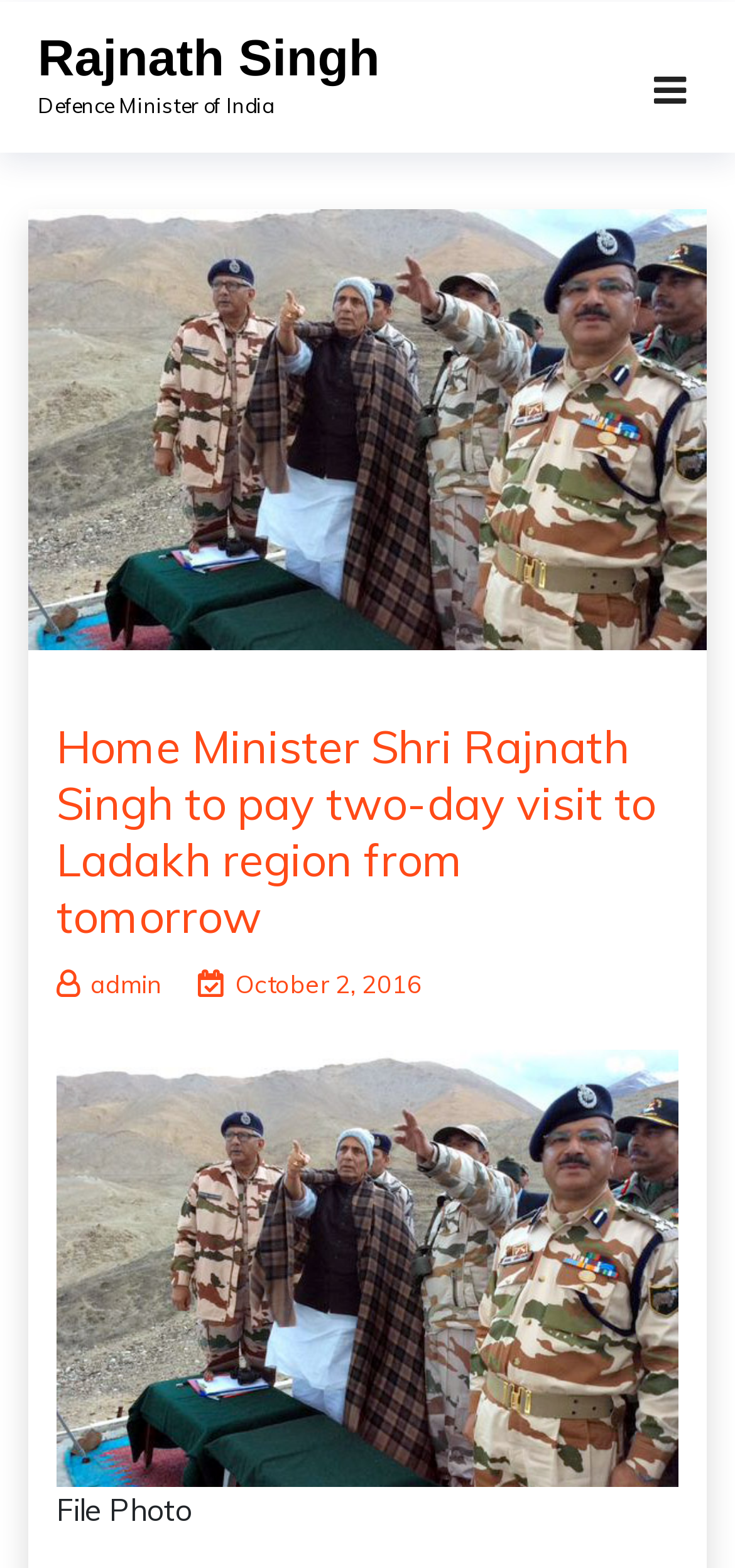How many links are there in the webpage?
Provide a short answer using one word or a brief phrase based on the image.

4